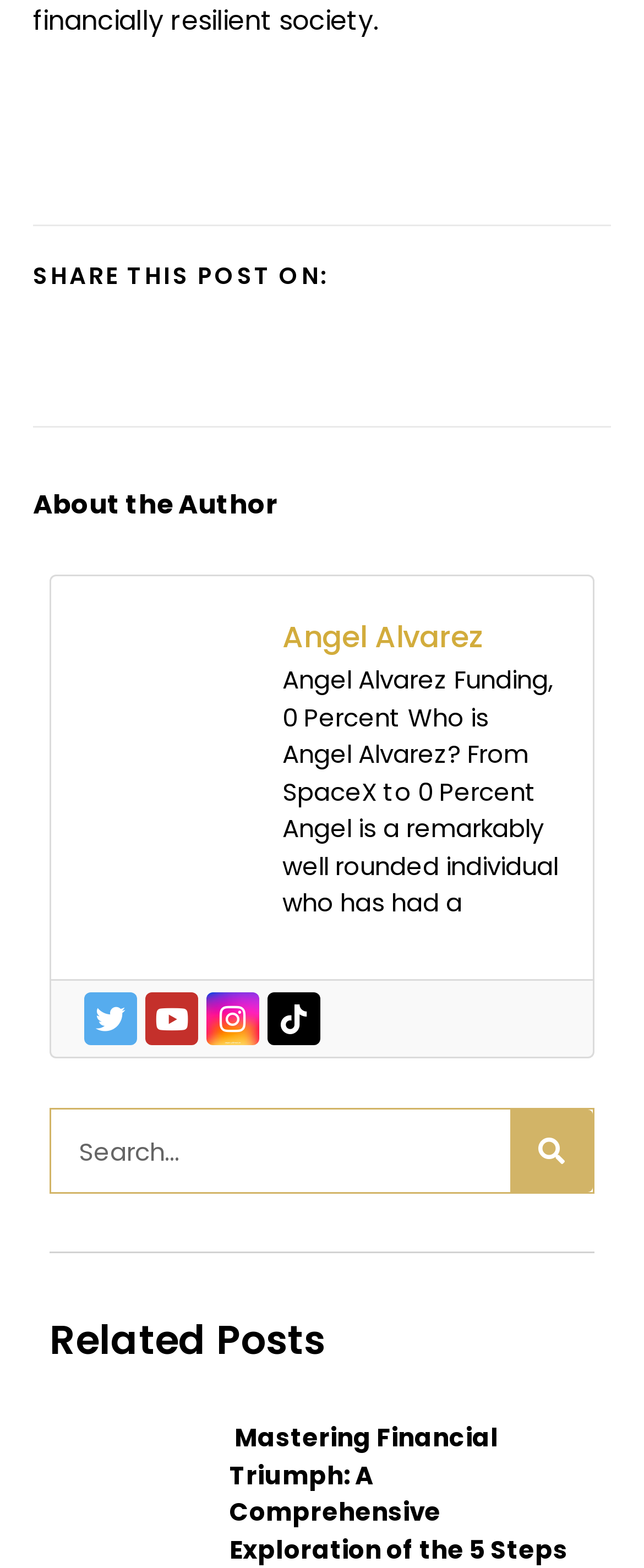Kindly determine the bounding box coordinates for the clickable area to achieve the given instruction: "Follow by Email".

[0.064, 0.198, 0.167, 0.241]